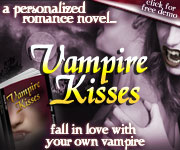Please analyze the image and give a detailed answer to the question:
Is a call-to-action present in the image?

The caption states that a call-to-action prompts viewers to click for a free demo, which implies that the image includes a call-to-action to encourage viewers to take a specific action.